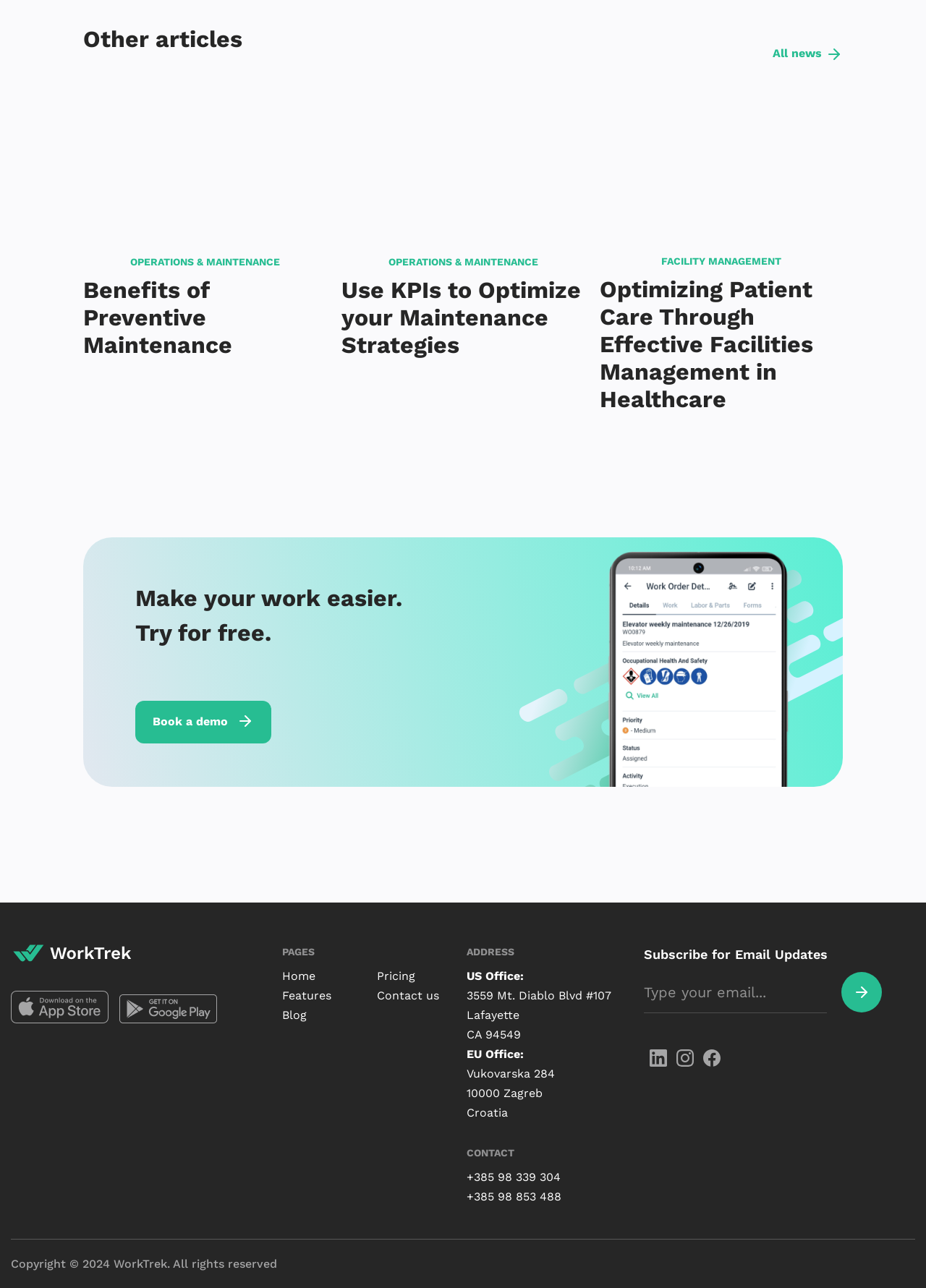What is the address of the US office?
Based on the screenshot, answer the question with a single word or phrase.

3559 Mt. Diablo Blvd #107